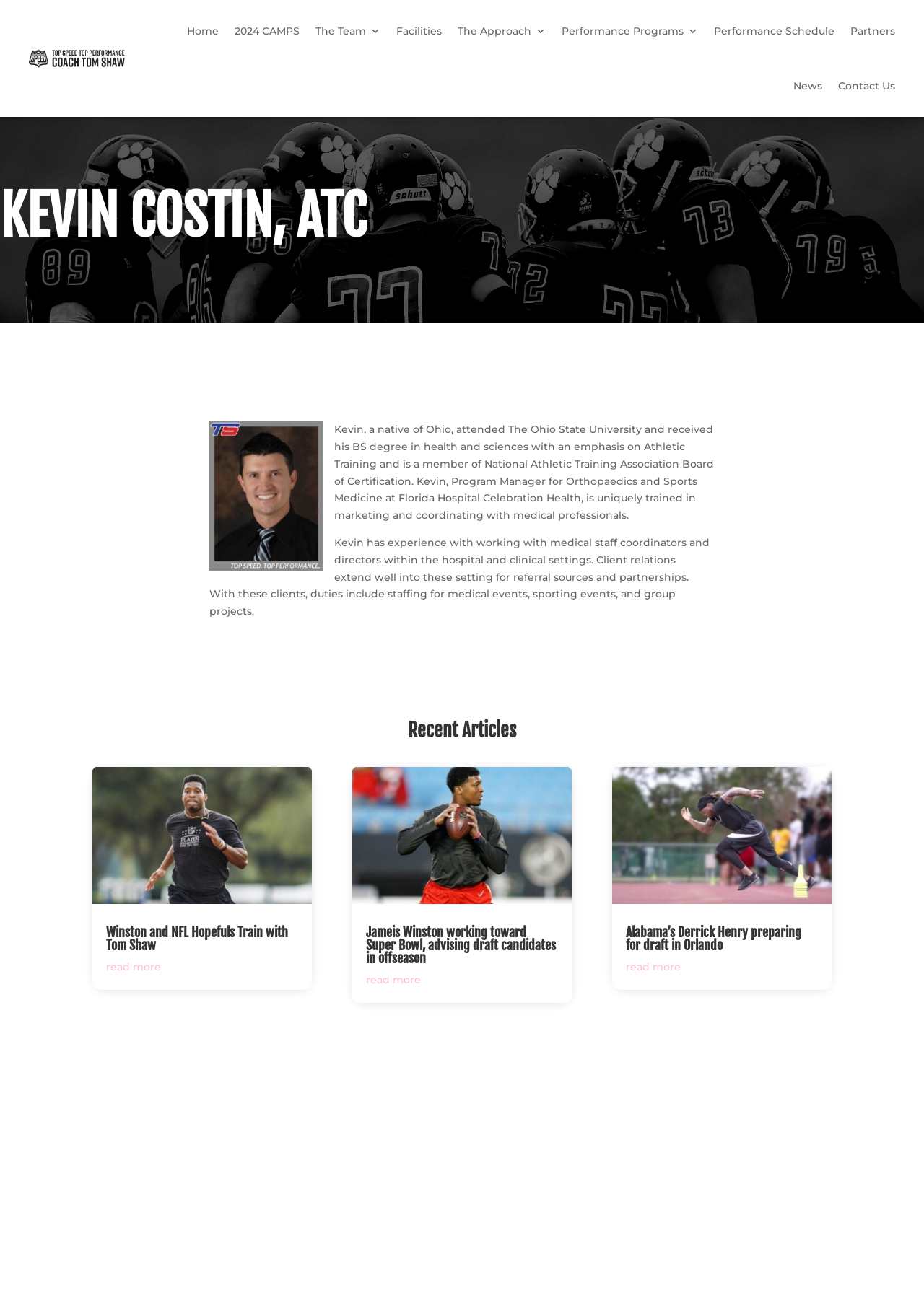Determine the bounding box coordinates for the area that needs to be clicked to fulfill this task: "Click on the 'Home' link". The coordinates must be given as four float numbers between 0 and 1, i.e., [left, top, right, bottom].

[0.202, 0.003, 0.237, 0.044]